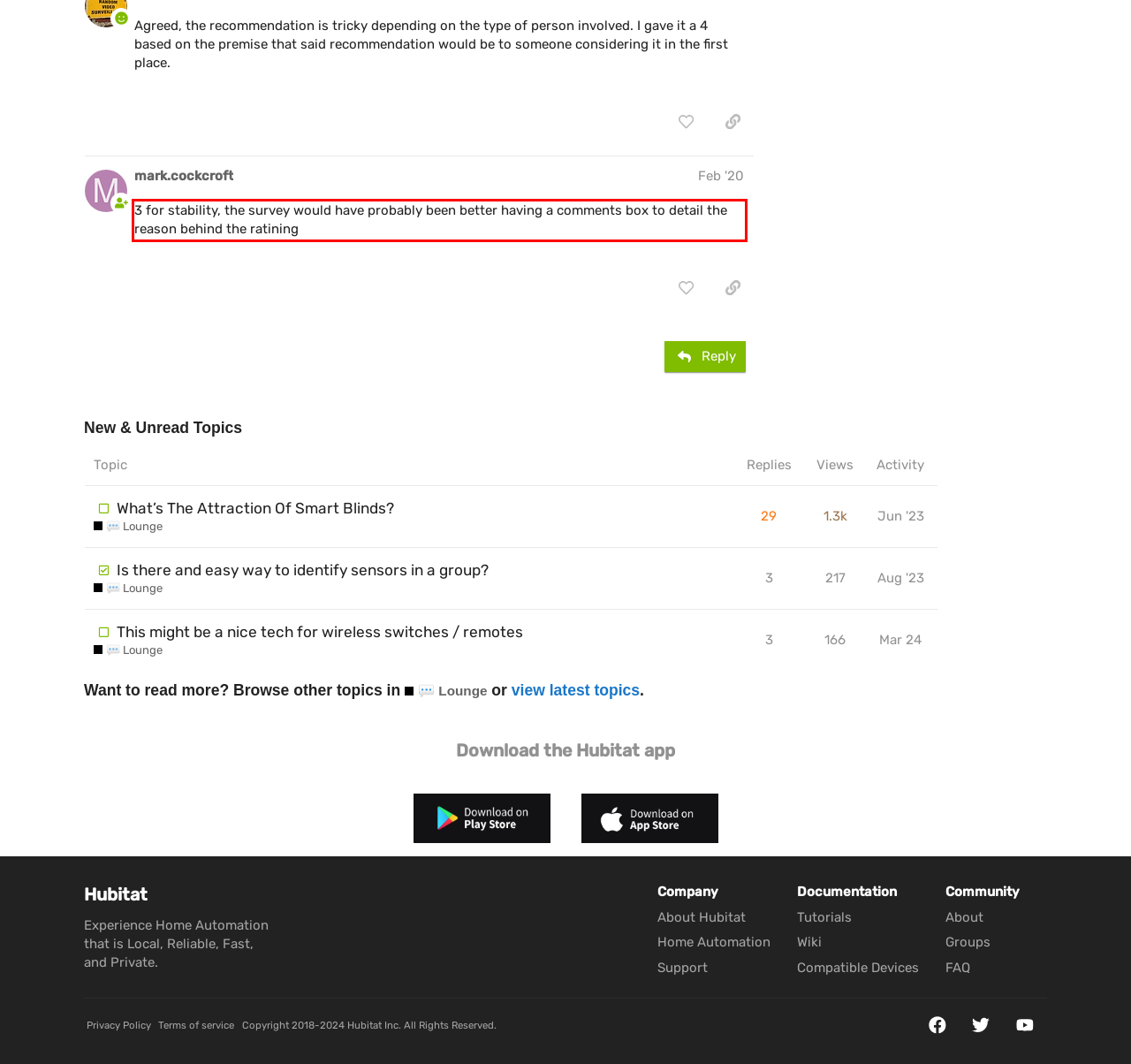You are presented with a webpage screenshot featuring a red bounding box. Perform OCR on the text inside the red bounding box and extract the content.

3 for stability, the survey would have probably been better having a comments box to detail the reason behind the ratining